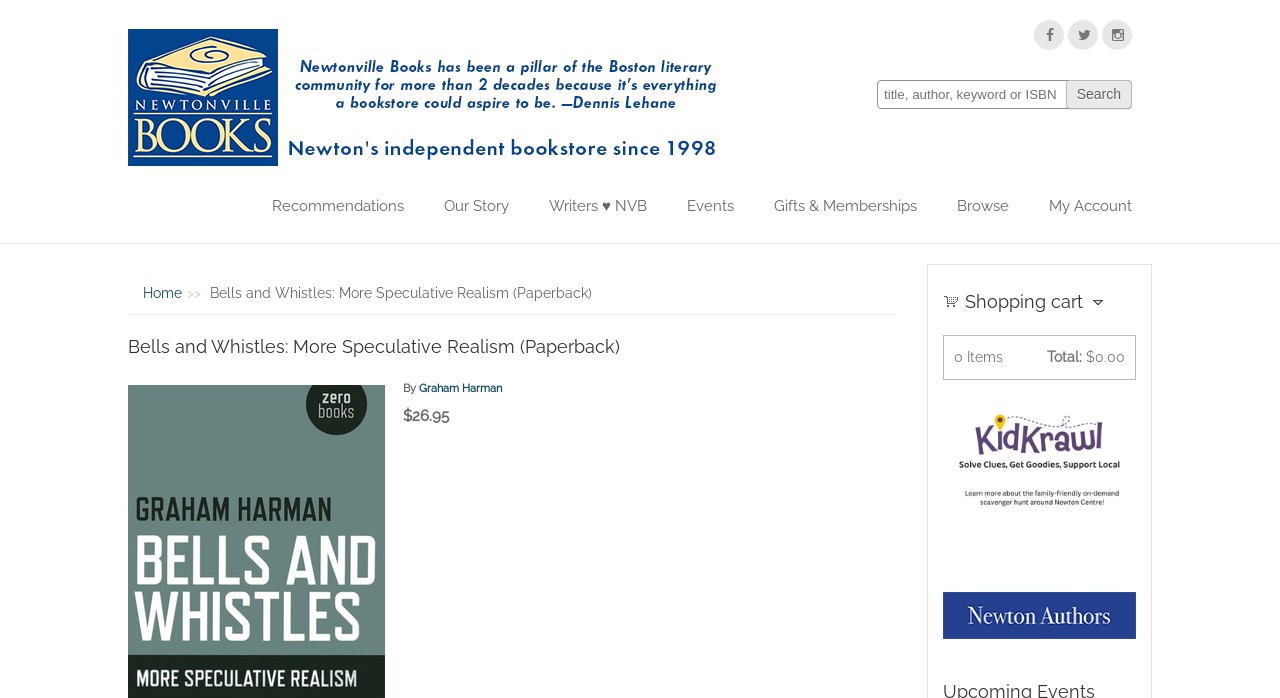What is the price of the book?
Provide an in-depth and detailed answer to the question.

I found the answer by looking at the section that describes the book, where it says '$26.95' next to the author's name. This suggests that the price of the book is $26.95.